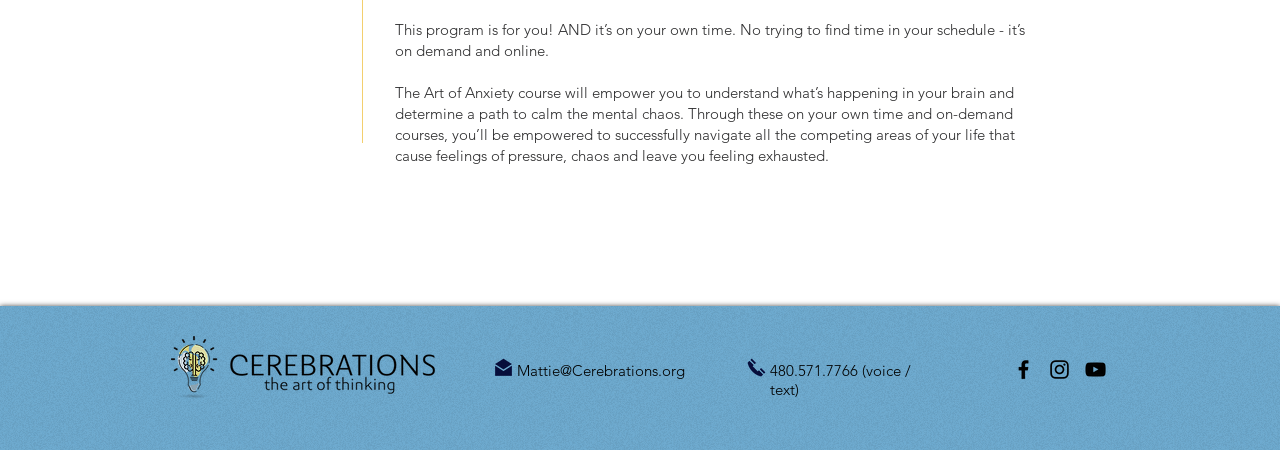Give a one-word or short phrase answer to the question: 
What is the name of the organization or company mentioned on the webpage?

Cerebrations